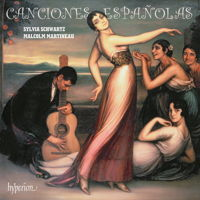Analyze the image and deliver a detailed answer to the question: What instrument is the man playing in the cover art?

The cover art displays an elegant woman in a flowing dress, surrounded by four other figures, including a man playing the guitar, which evokes a vibrant cultural atmosphere.